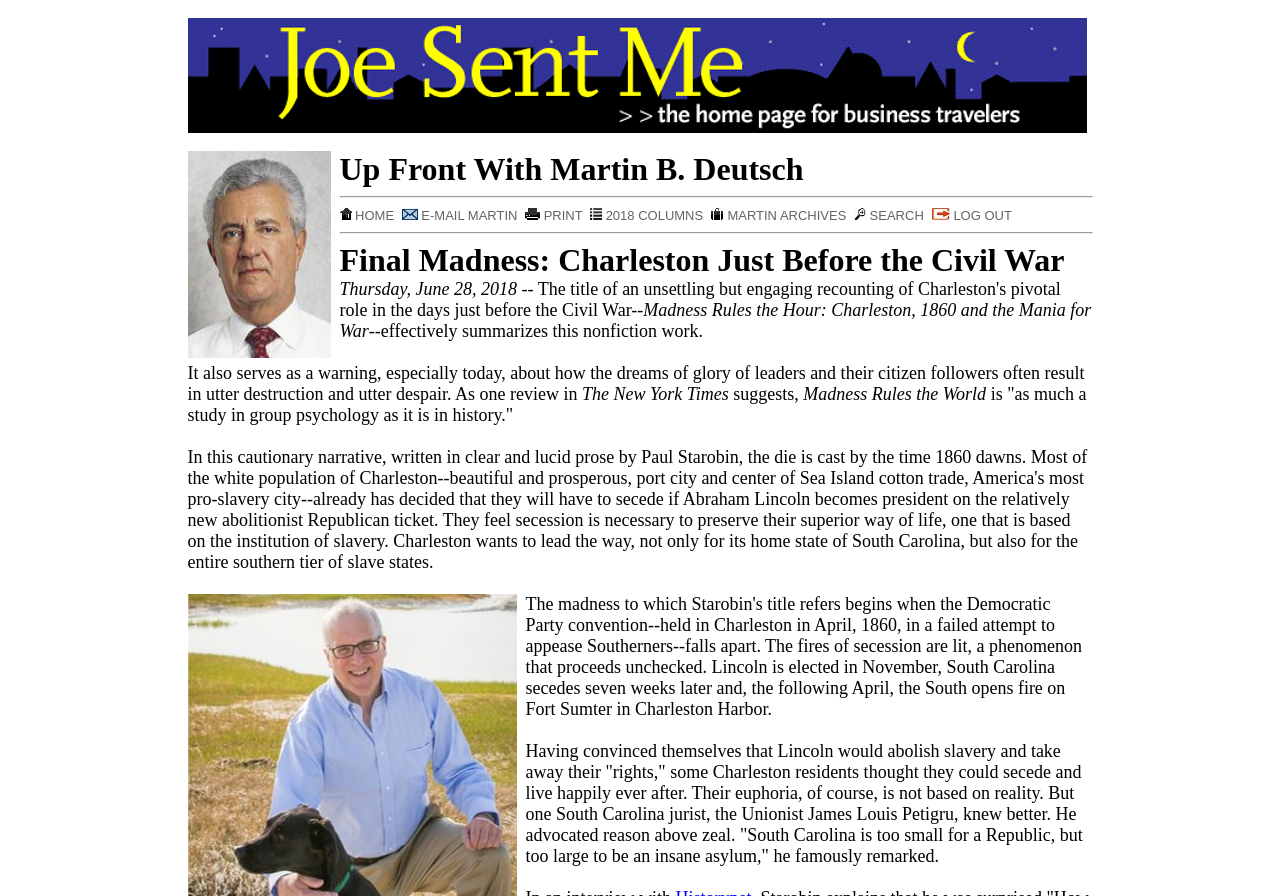What is the topic of the article? Please answer the question using a single word or phrase based on the image.

Charleston before the Civil War